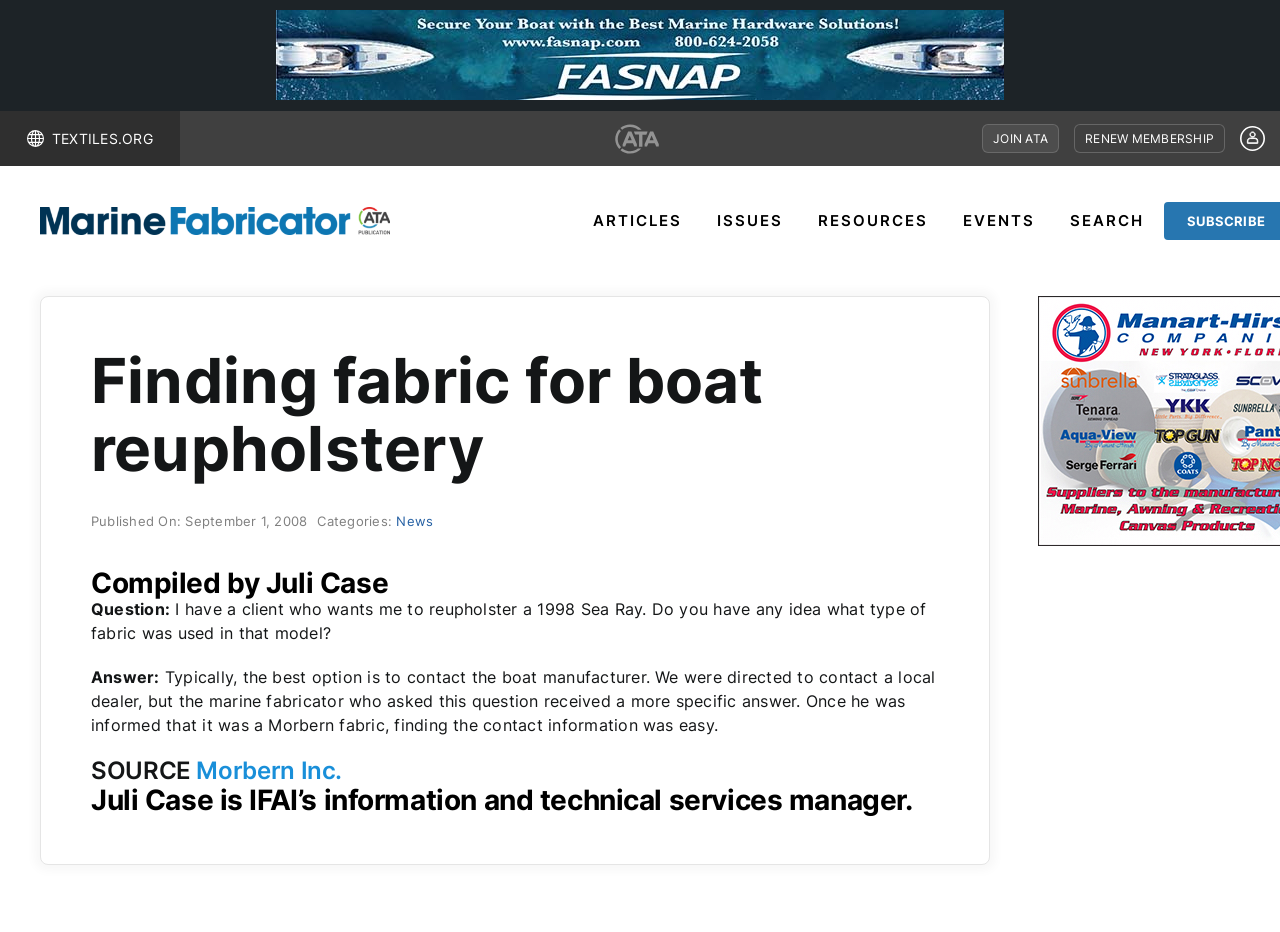Locate the bounding box coordinates of the clickable area needed to fulfill the instruction: "Click the 'TEXTILES.ORG' link".

[0.0, 0.119, 0.141, 0.178]